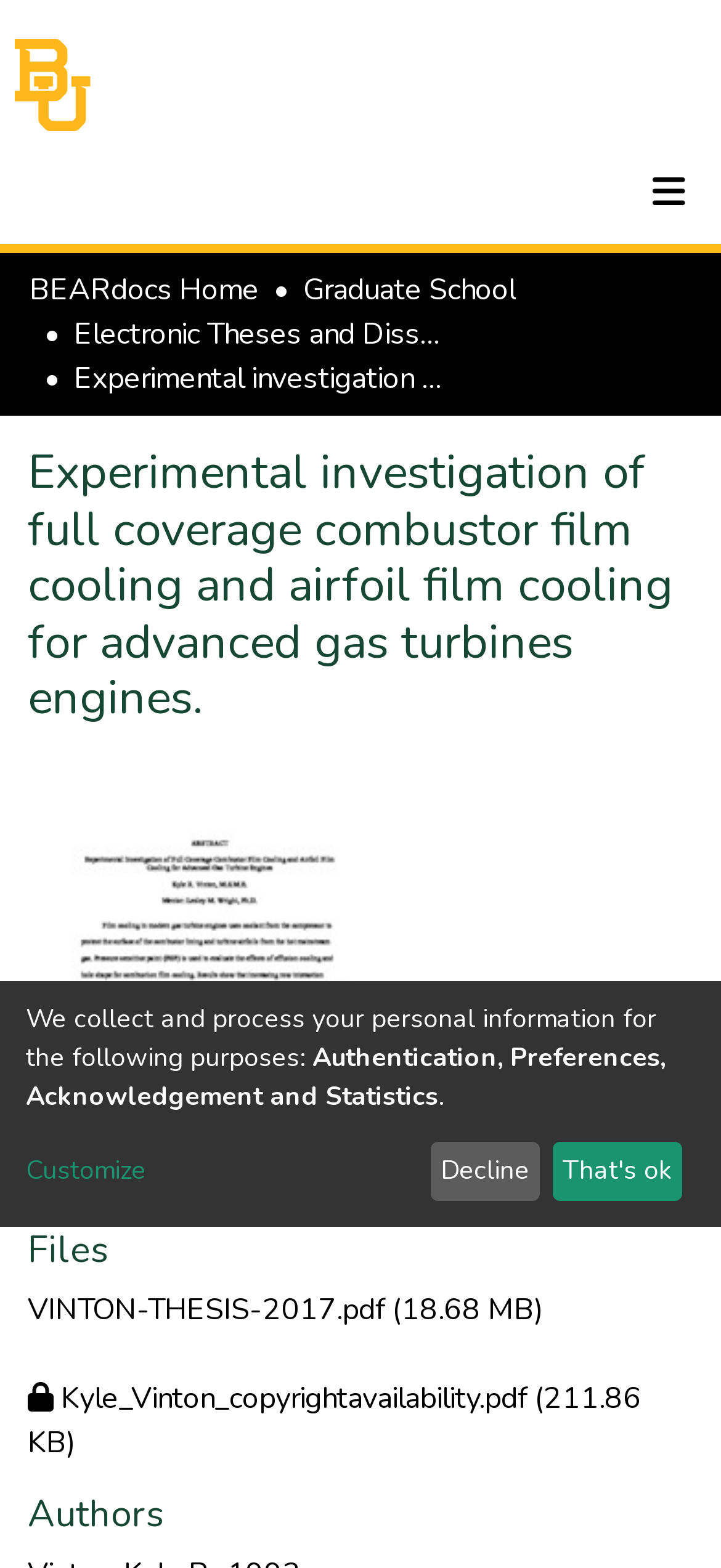Please identify the bounding box coordinates of the element's region that should be clicked to execute the following instruction: "Customize settings". The bounding box coordinates must be four float numbers between 0 and 1, i.e., [left, top, right, bottom].

[0.036, 0.735, 0.579, 0.759]